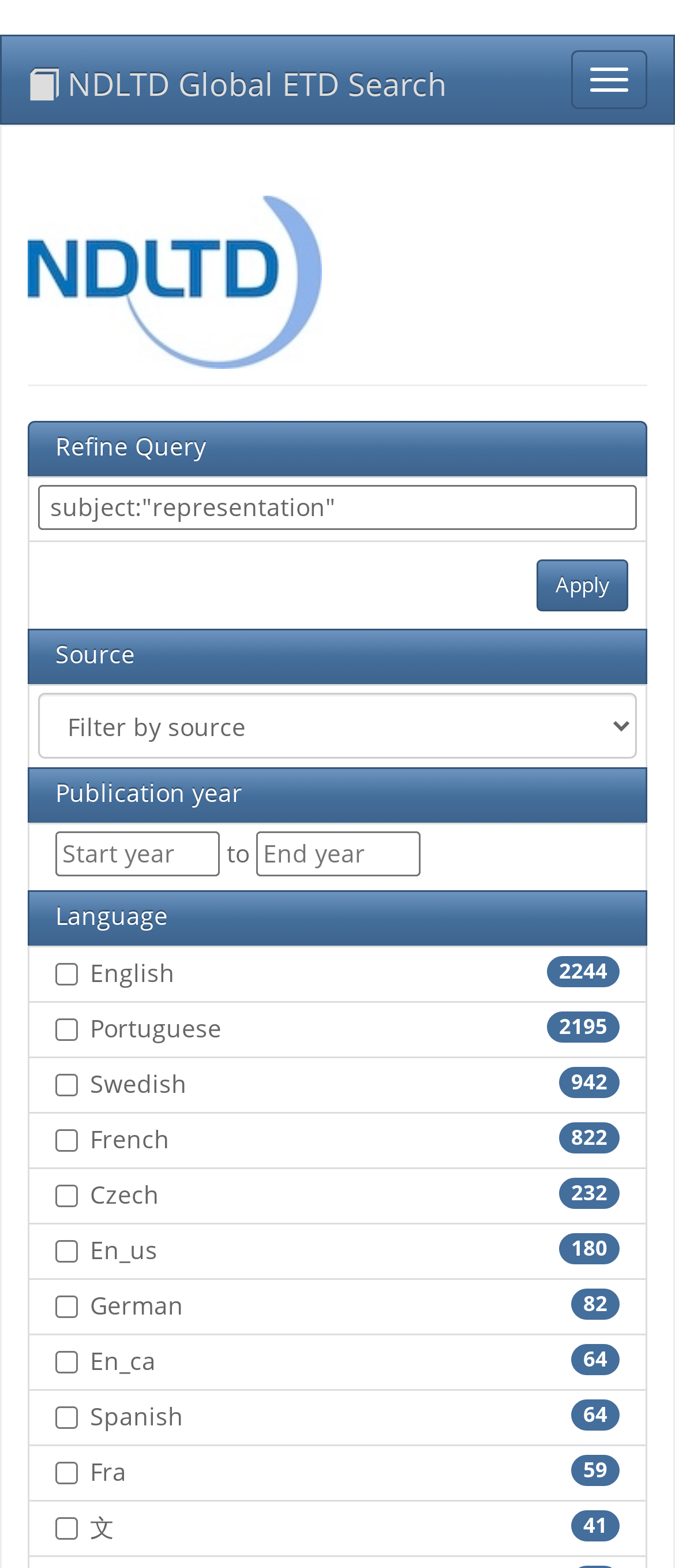Please locate the UI element described by "parent_node: to name="year_start" placeholder="Start year"" and provide its bounding box coordinates.

[0.082, 0.53, 0.326, 0.559]